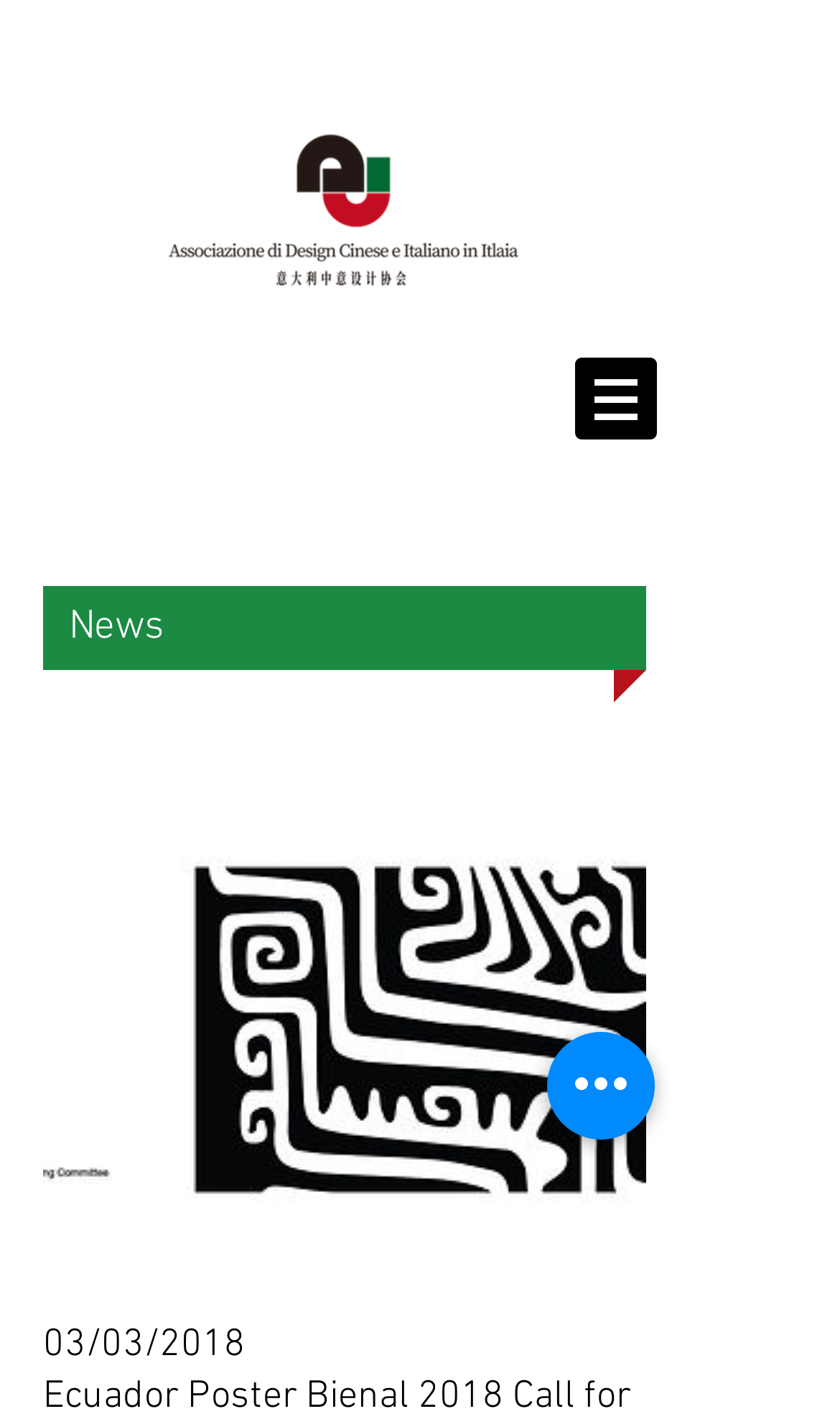What is the purpose of the button at the bottom-right corner?
Look at the image and provide a short answer using one word or a phrase.

Quick operation